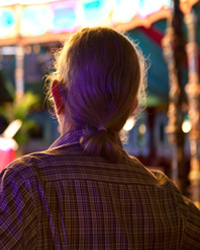What is the figure's style?
Refer to the screenshot and answer in one word or phrase.

Laid-back